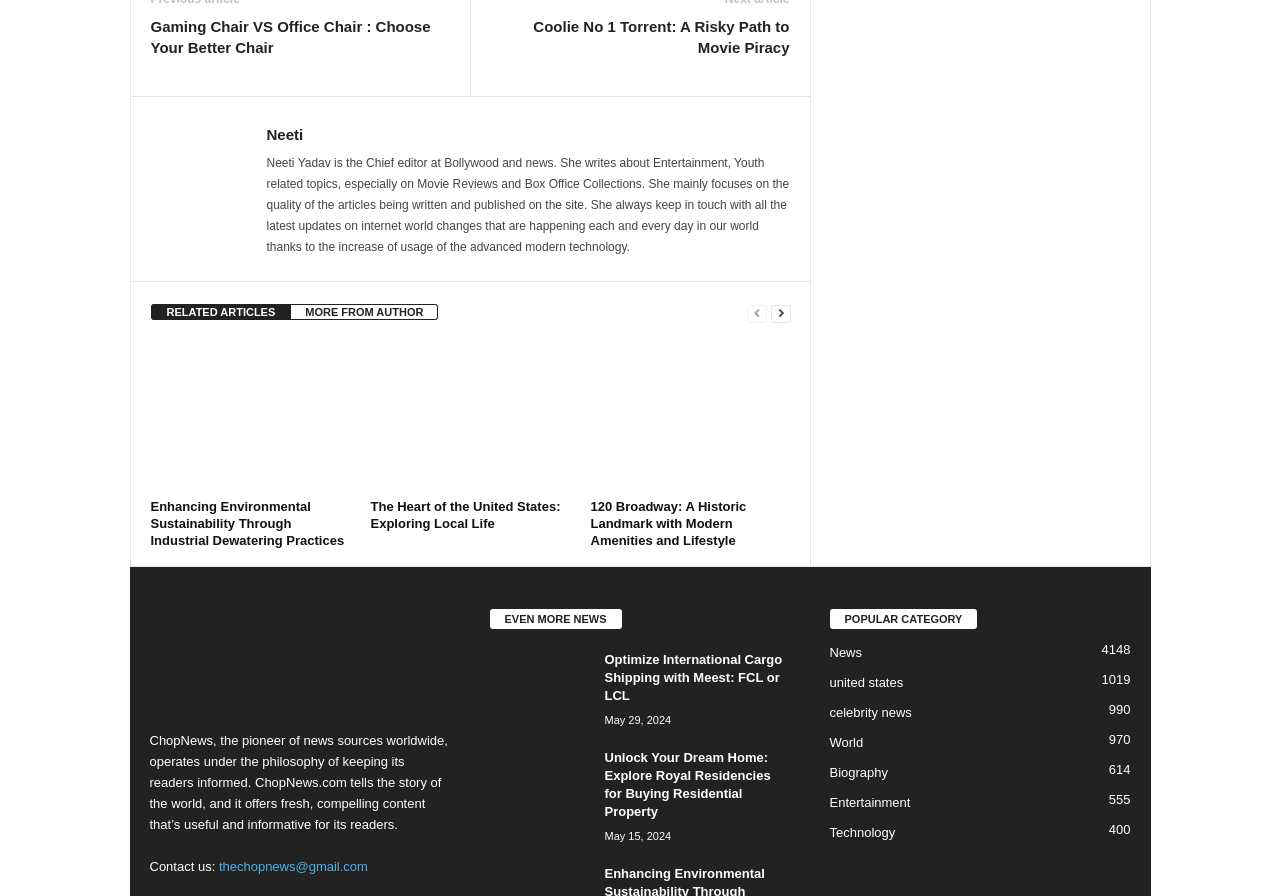Can you determine the bounding box coordinates of the area that needs to be clicked to fulfill the following instruction: "Read about Gaming Chair VS Office Chair"?

[0.118, 0.018, 0.352, 0.065]